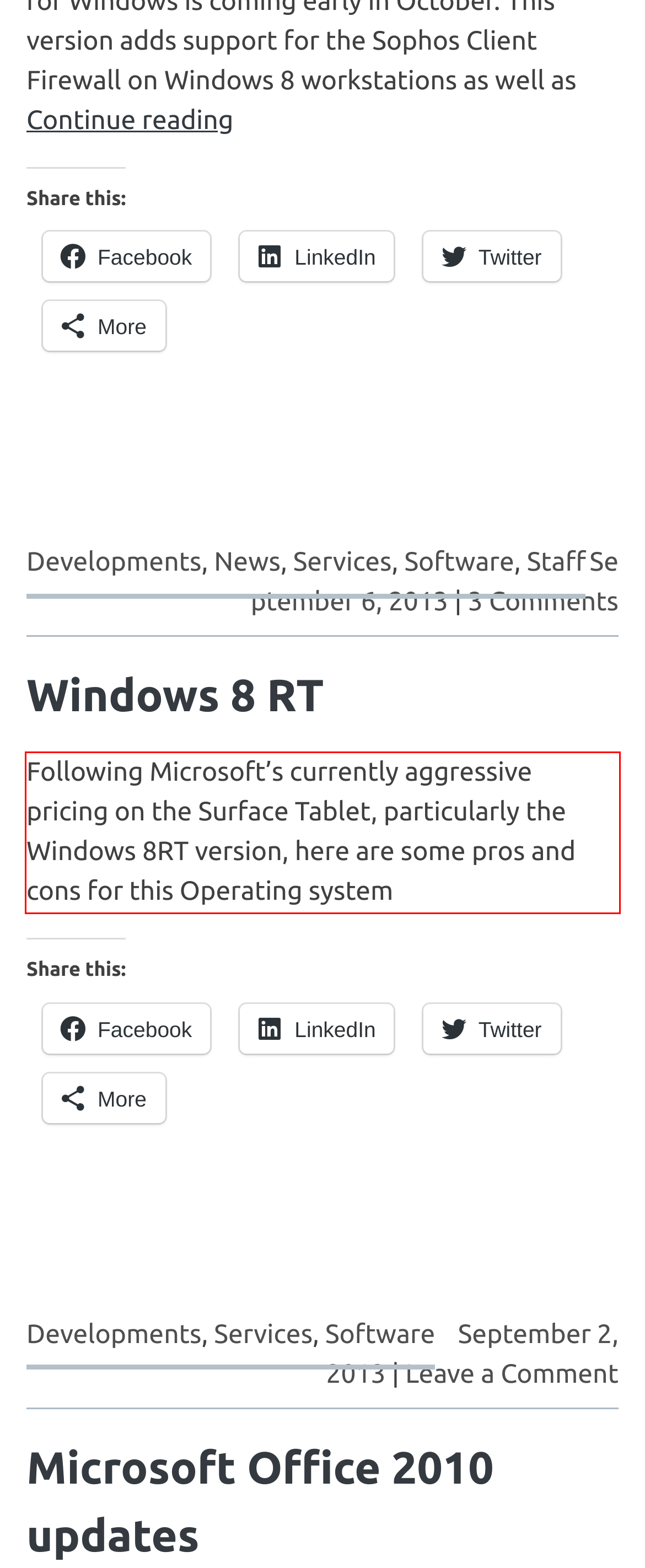In the given screenshot, locate the red bounding box and extract the text content from within it.

Following Microsoft’s currently aggressive pricing on the Surface Tablet, particularly the Windows 8RT version, here are some pros and cons for this Operating system